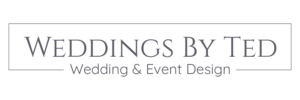Utilize the details in the image to thoroughly answer the following question: What type of events does the company focus on?

The subtitle 'Wedding & Event Design' below the company name suggests that the company focuses on creating beautiful and memorable experiences for special occasions, specifically weddings and events.